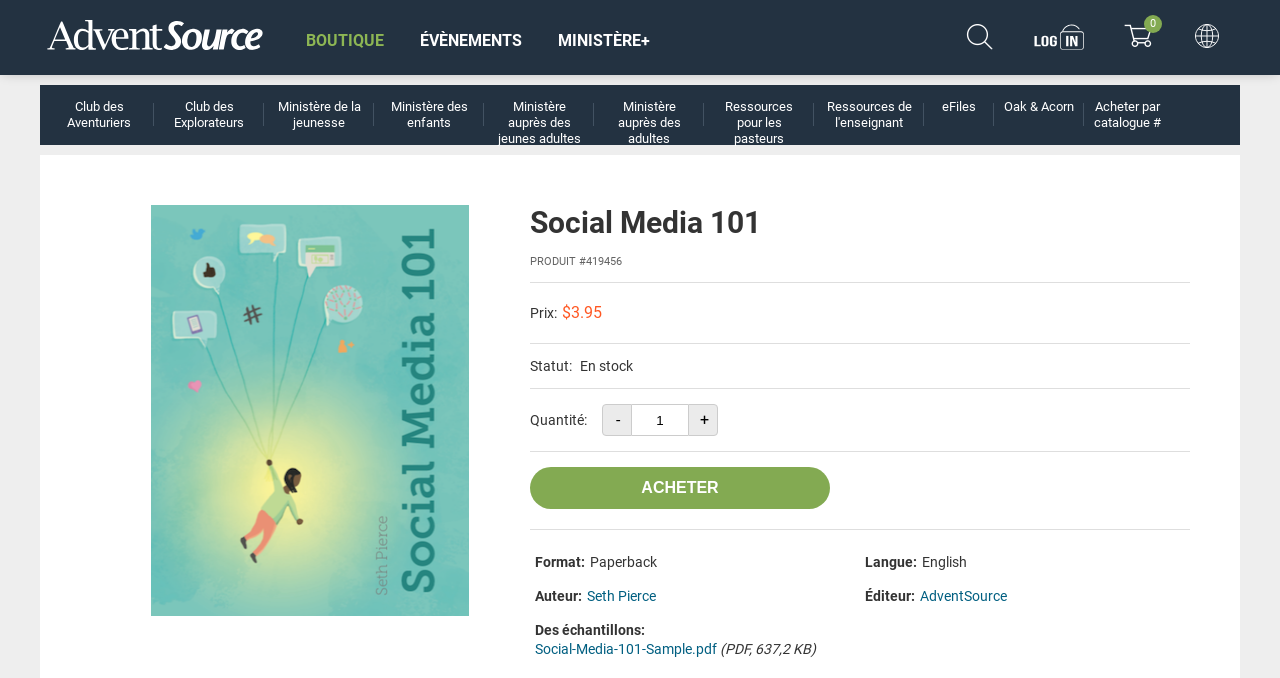What is the language of the book?
Please analyze the image and answer the question with as much detail as possible.

The language of the book can be determined by looking at the static text element 'English' which is located below the static text element 'Langue:'.